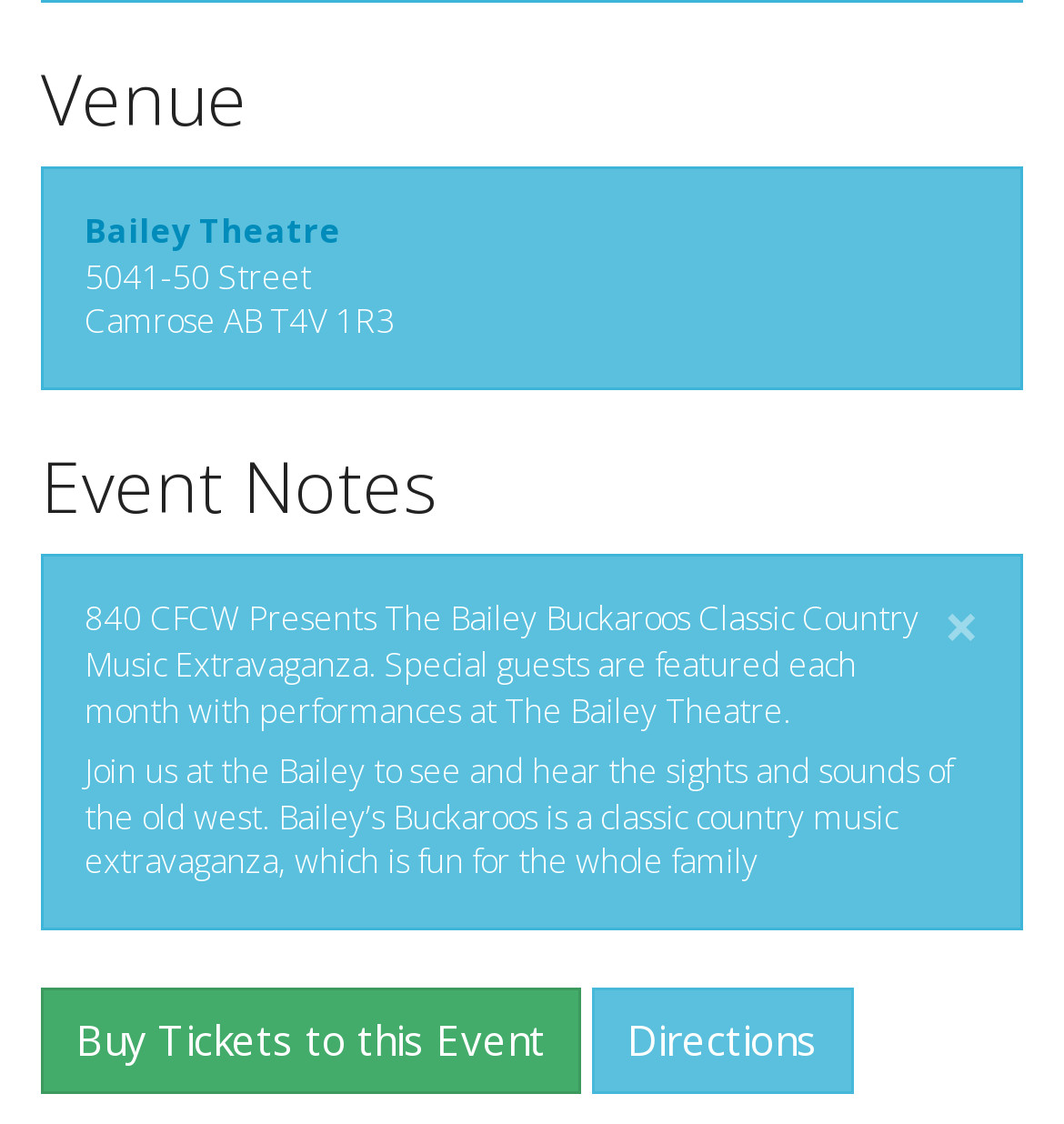What is the event about?
Relying on the image, give a concise answer in one word or a brief phrase.

Classic country music extravaganza